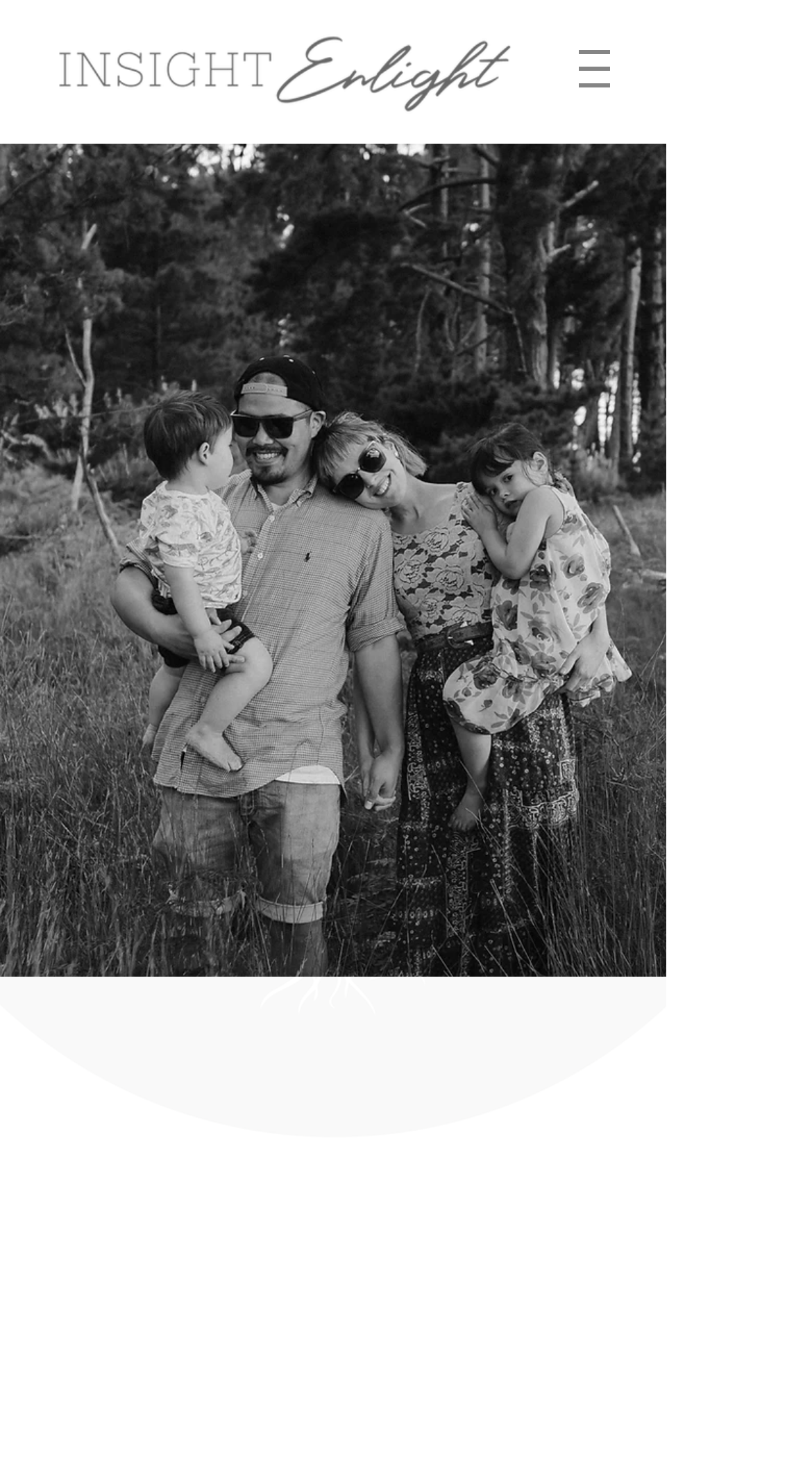Answer the question with a brief word or phrase:
What is the name of the photographer's wife?

Becks